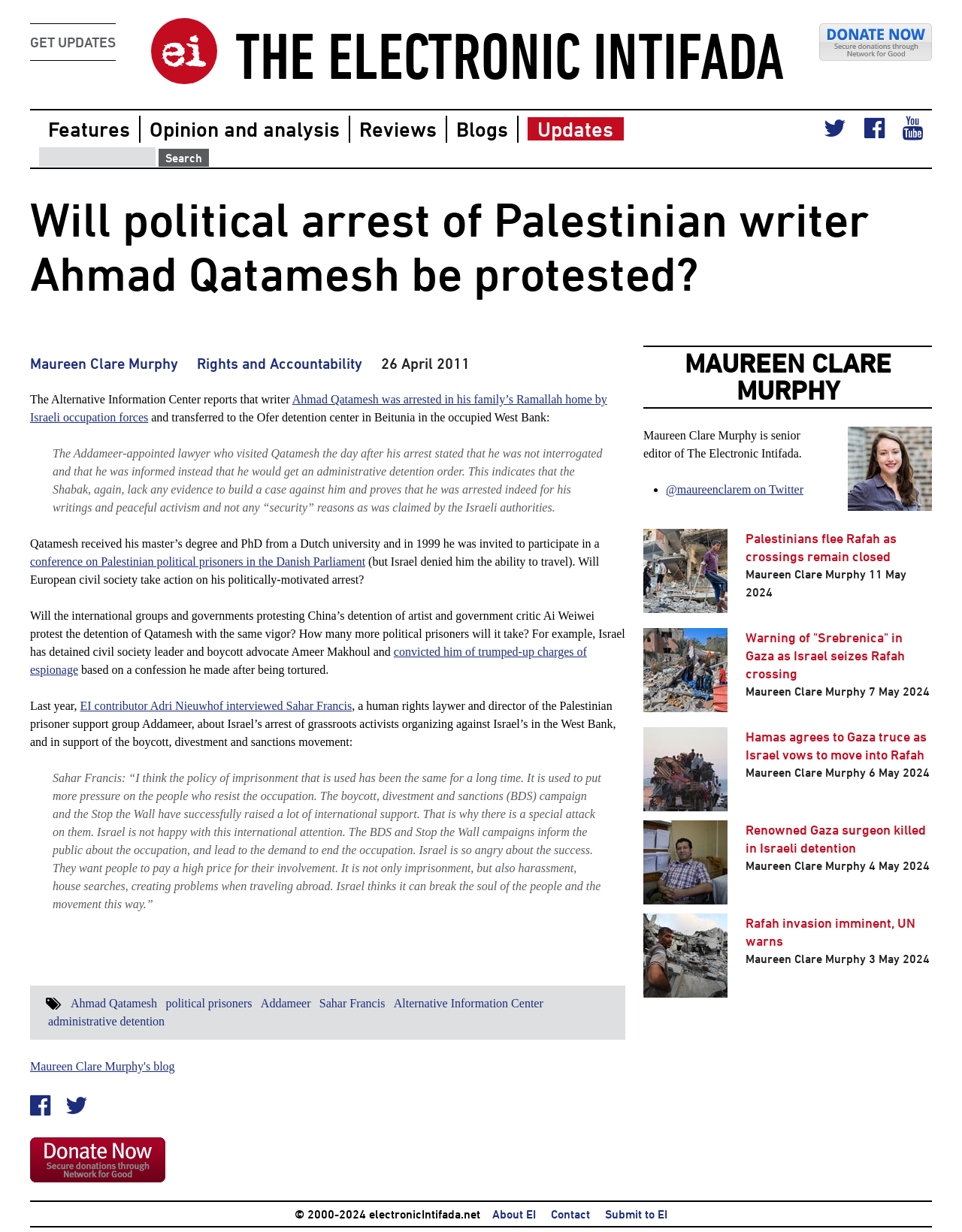Find the bounding box coordinates for the UI element whose description is: "Addameer". The coordinates should be four float numbers between 0 and 1, in the format [left, top, right, bottom].

[0.271, 0.809, 0.323, 0.82]